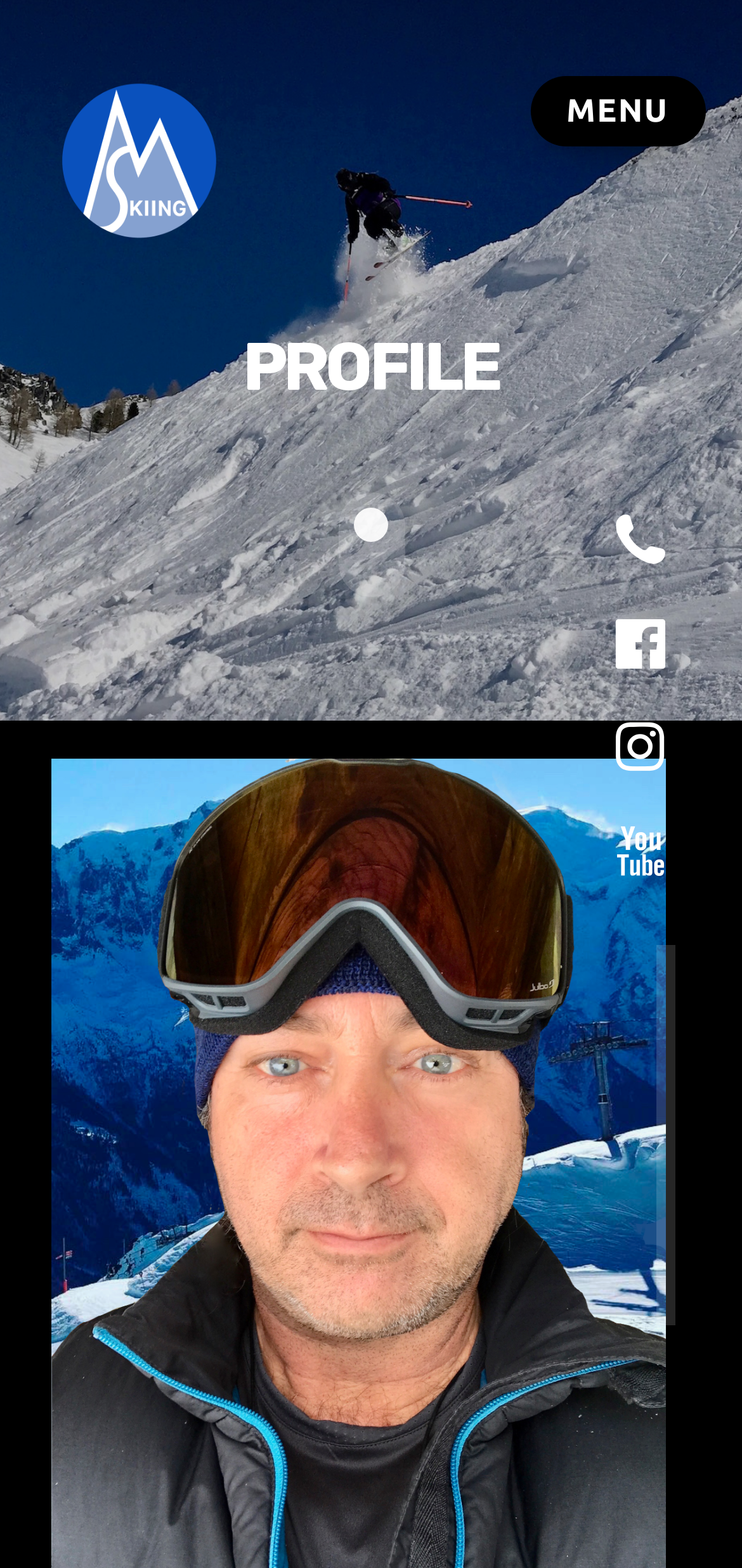Using the image as a reference, answer the following question in as much detail as possible:
What is the profile section?

The heading element contains the text 'PROFILE', which suggests that this section is about the instructor's profile or biography.